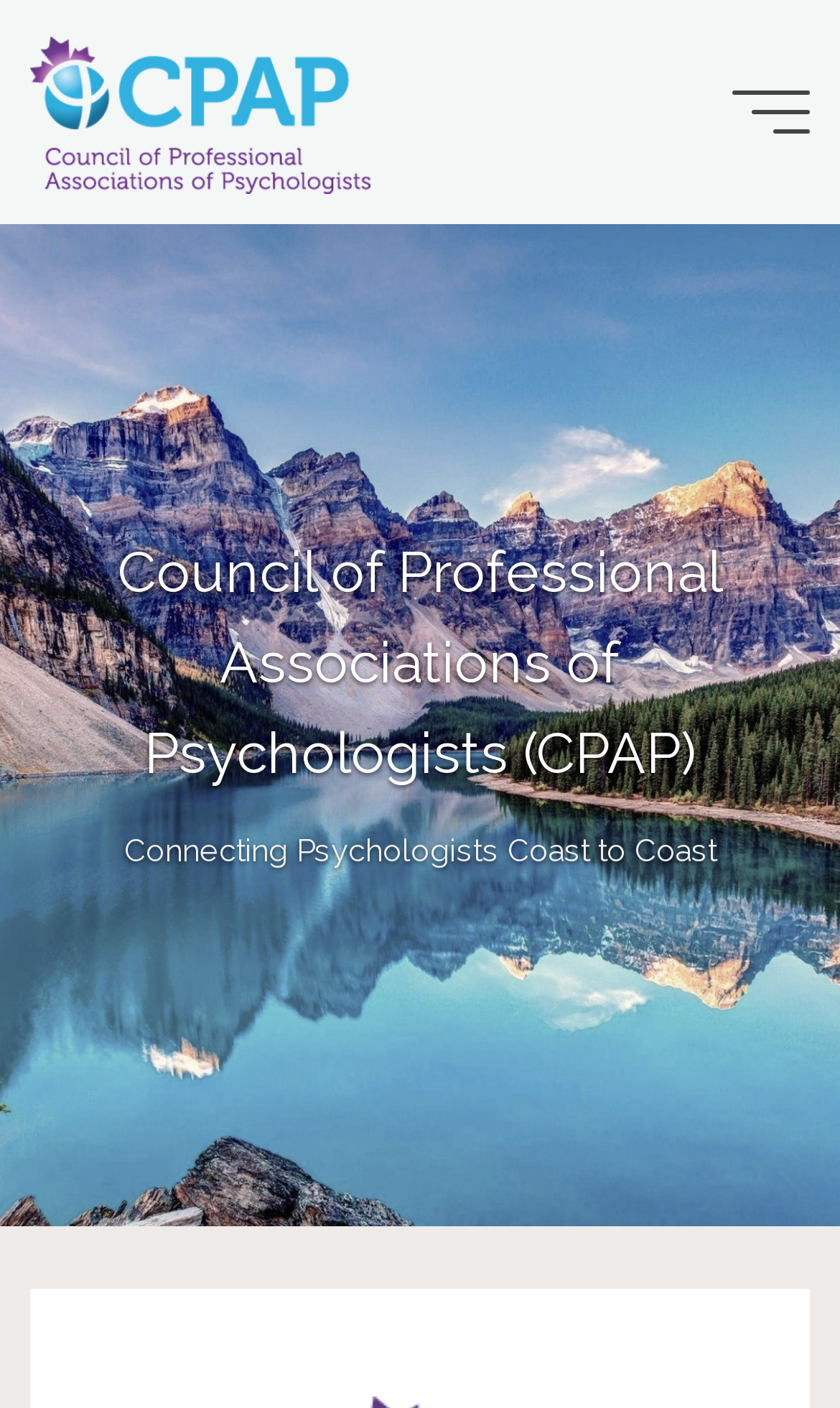Determine the primary headline of the webpage.

Council of Professional Associations of Psychologists (CPAP)